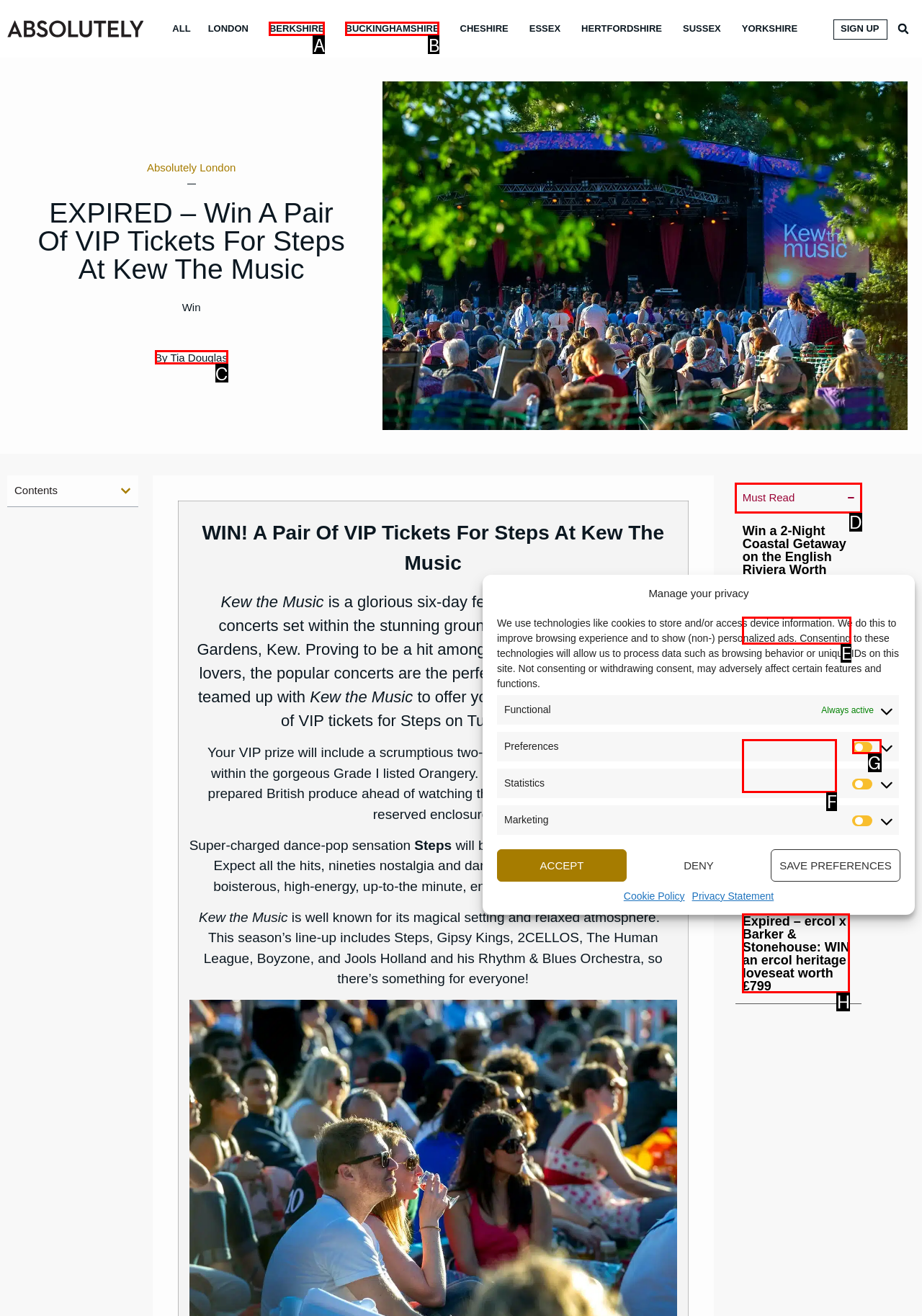Select the appropriate option that fits: Buckinghamshire
Reply with the letter of the correct choice.

B